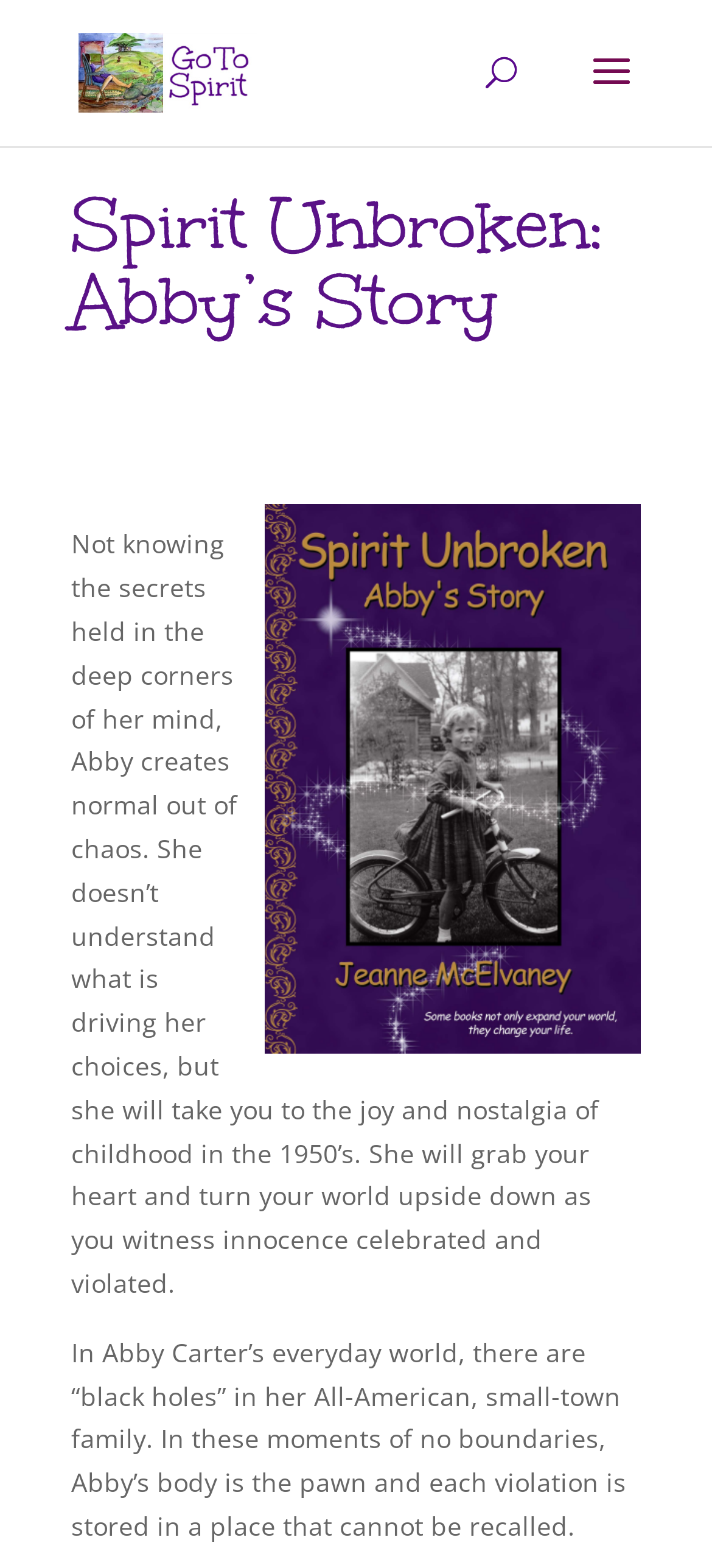Determine the bounding box coordinates for the HTML element mentioned in the following description: "alt="Go To Spirit"". The coordinates should be a list of four floats ranging from 0 to 1, represented as [left, top, right, bottom].

[0.11, 0.035, 0.361, 0.054]